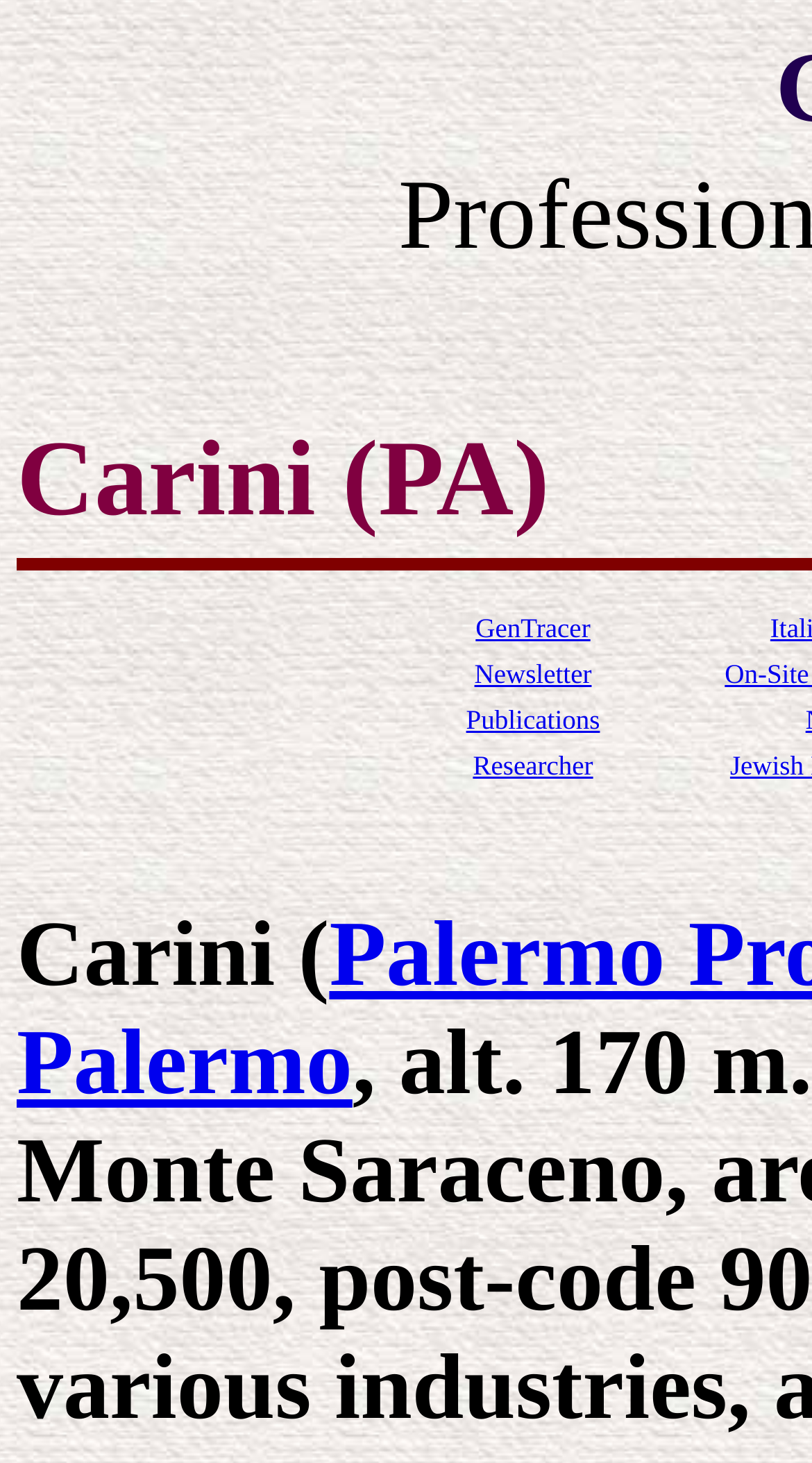Predict the bounding box of the UI element based on this description: "Newsletter".

[0.584, 0.448, 0.729, 0.472]